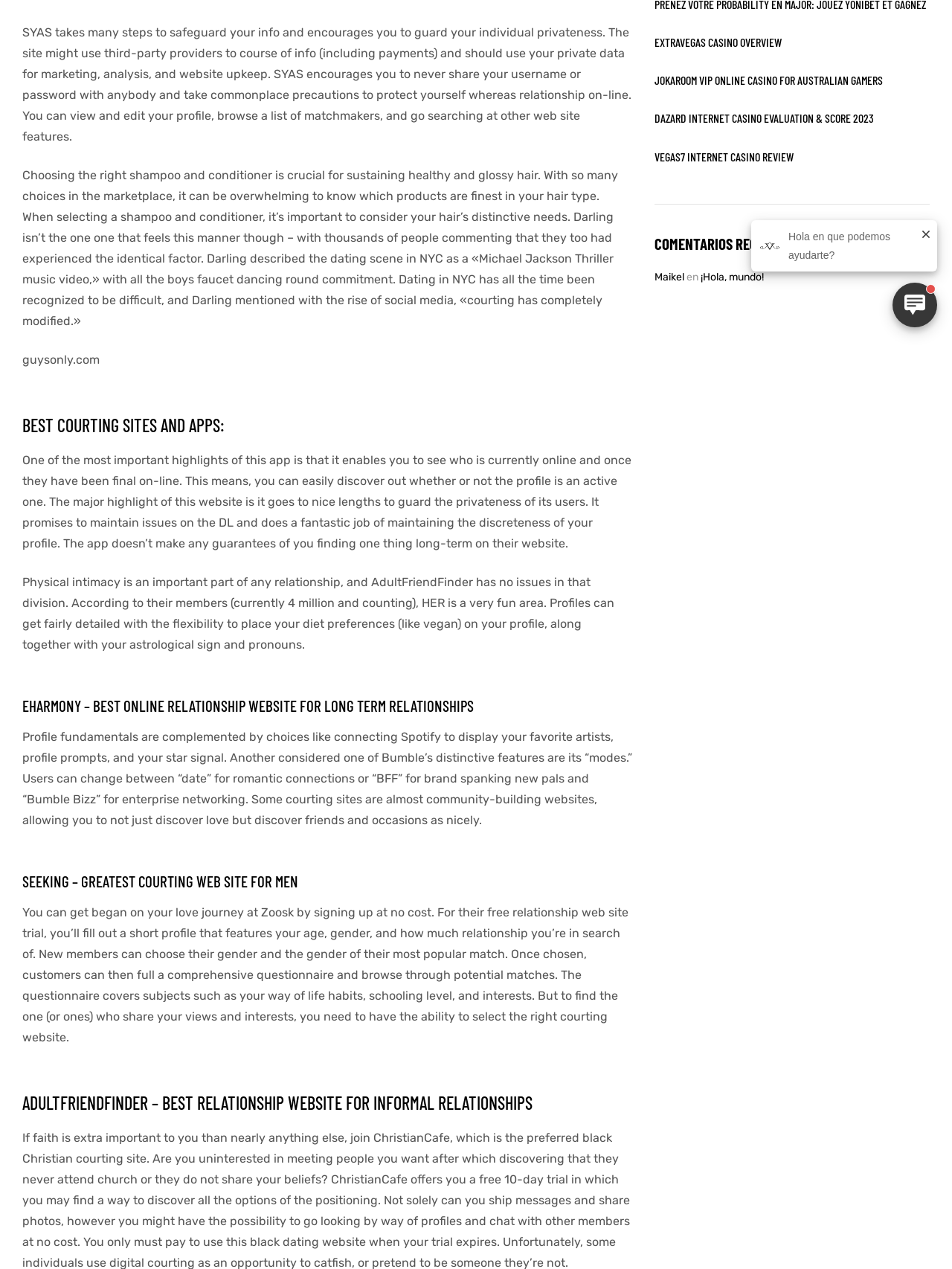Determine the bounding box coordinates of the UI element described by: "¡Hola, mundo!".

[0.736, 0.213, 0.802, 0.223]